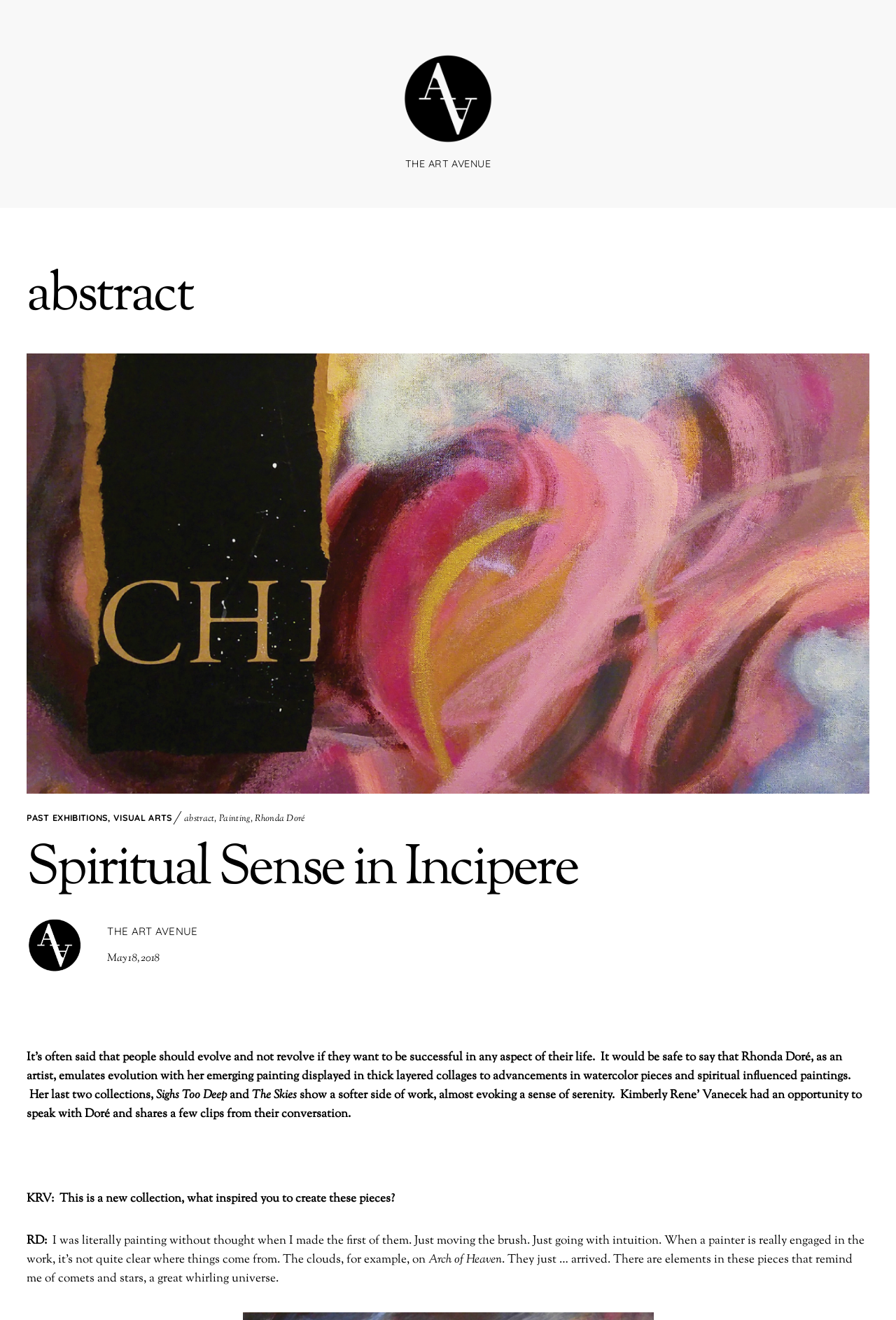Please identify the bounding box coordinates of where to click in order to follow the instruction: "view Rhonda's profile".

[0.03, 0.588, 0.97, 0.6]